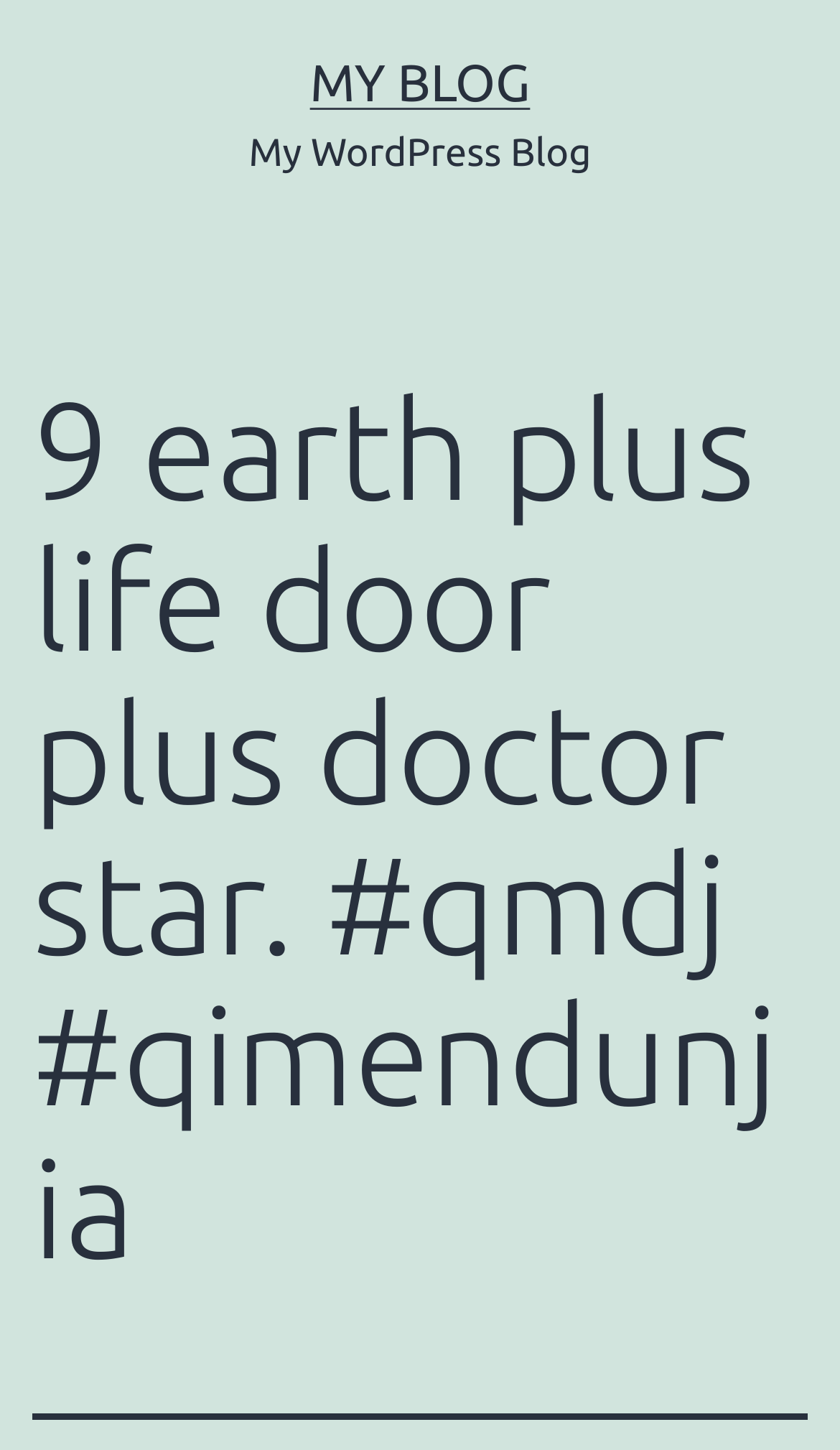Locate the bounding box of the user interface element based on this description: "My Blog".

[0.369, 0.036, 0.631, 0.077]